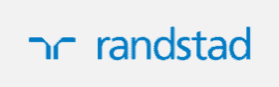Can you give a detailed response to the following question using the information from the image? What does the graphic element in the logo represent?

The logo includes a graphic element that resembles an abstract representation of two people connecting, symbolizing Randstad's commitment to facilitating relationships between employers and job seekers.